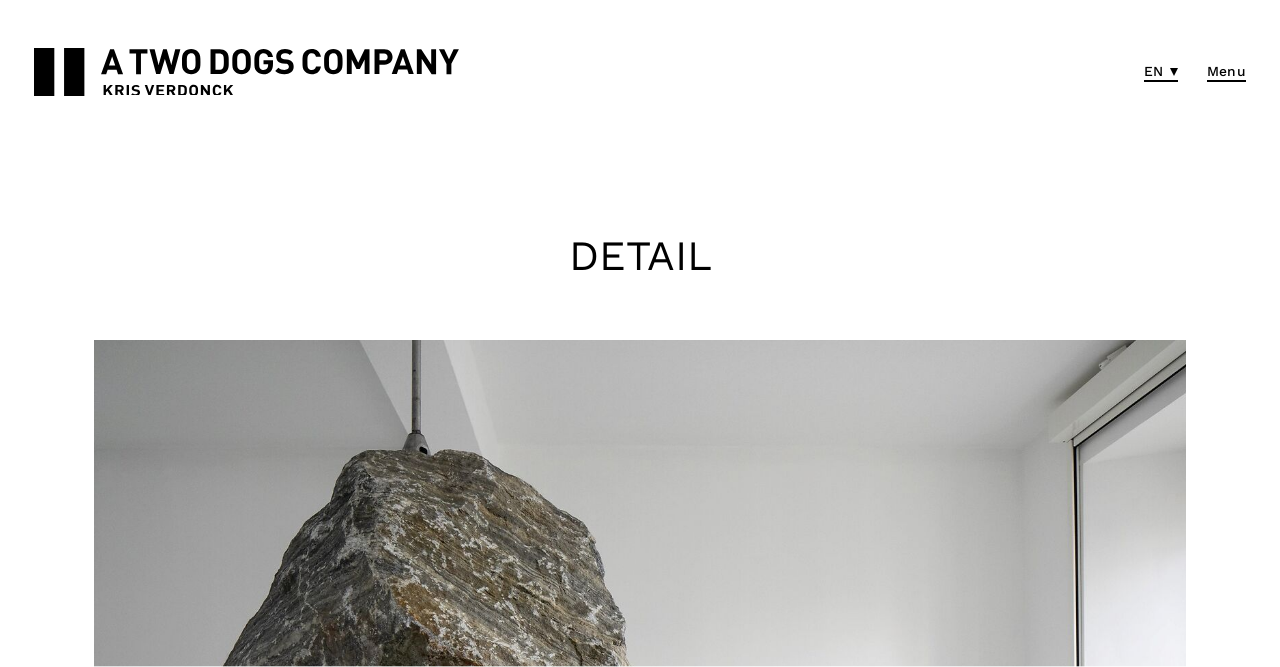Give a succinct answer to this question in a single word or phrase: 
What is the address of the company?

A. Lavalléestraat 41, 1080 Brussel